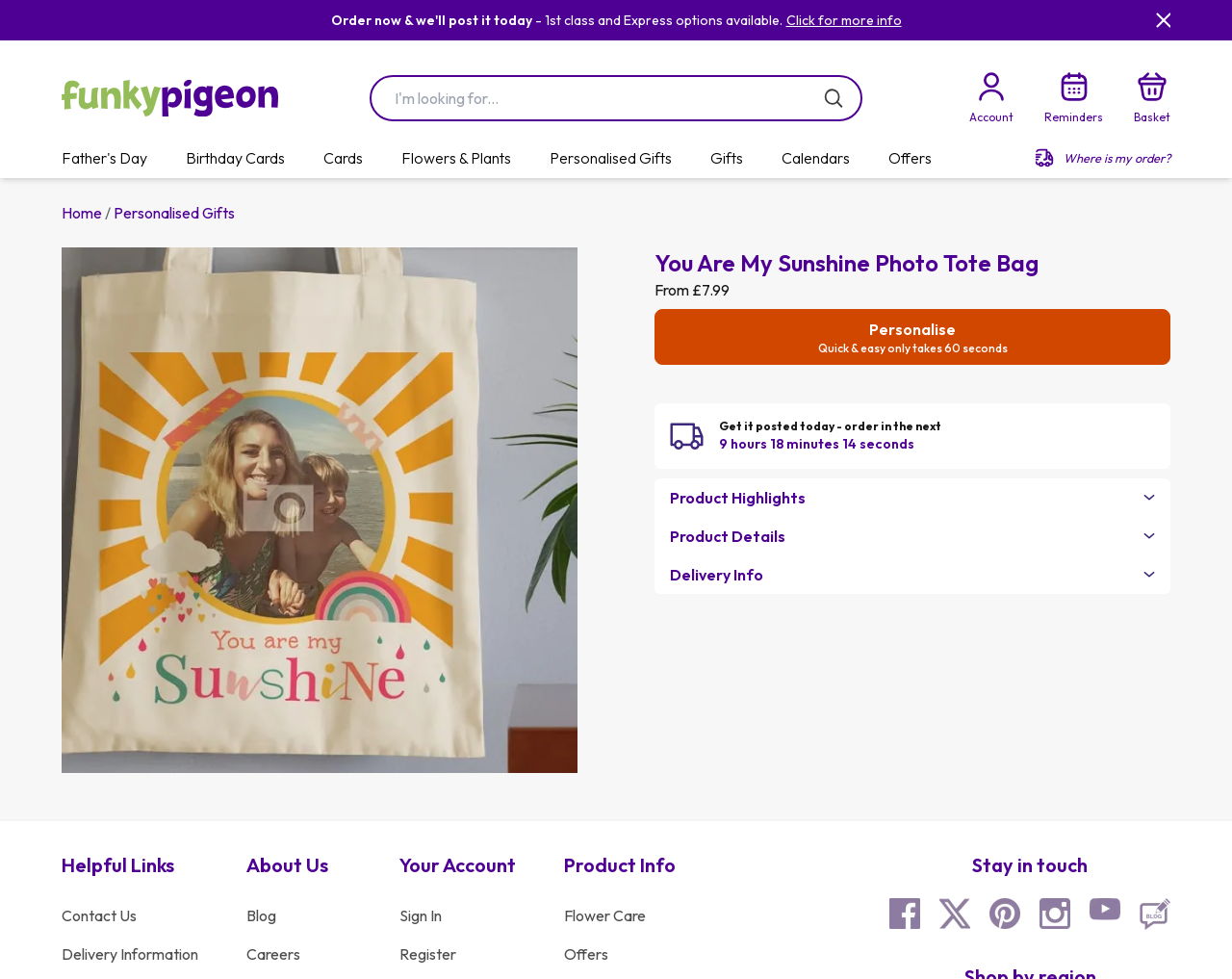What is the purpose of the 'Personalise' button? Refer to the image and provide a one-word or short phrase answer.

To personalise the product